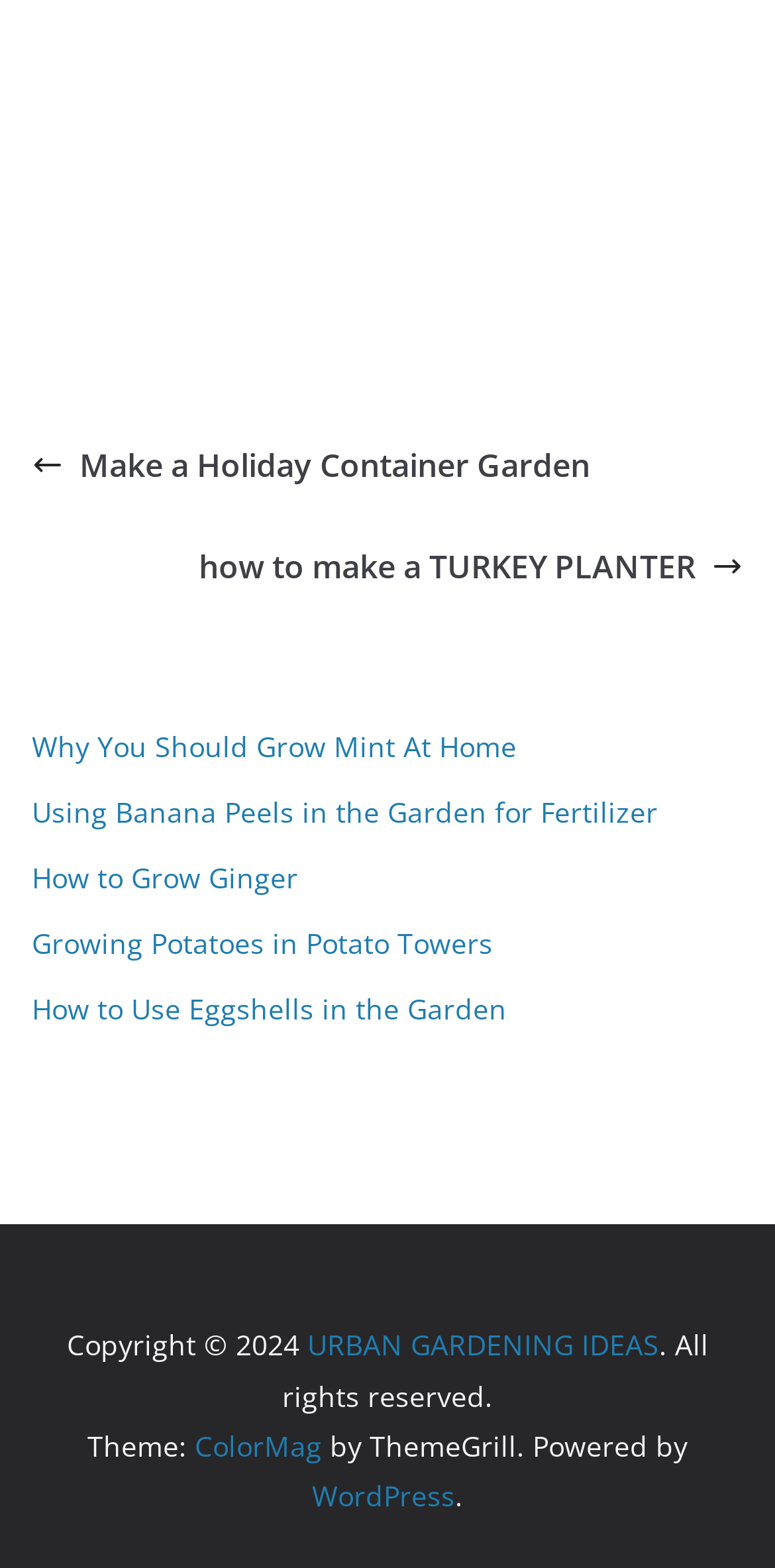Locate the bounding box of the UI element based on this description: "How to Grow Ginger". Provide four float numbers between 0 and 1 as [left, top, right, bottom].

[0.041, 0.548, 0.385, 0.572]